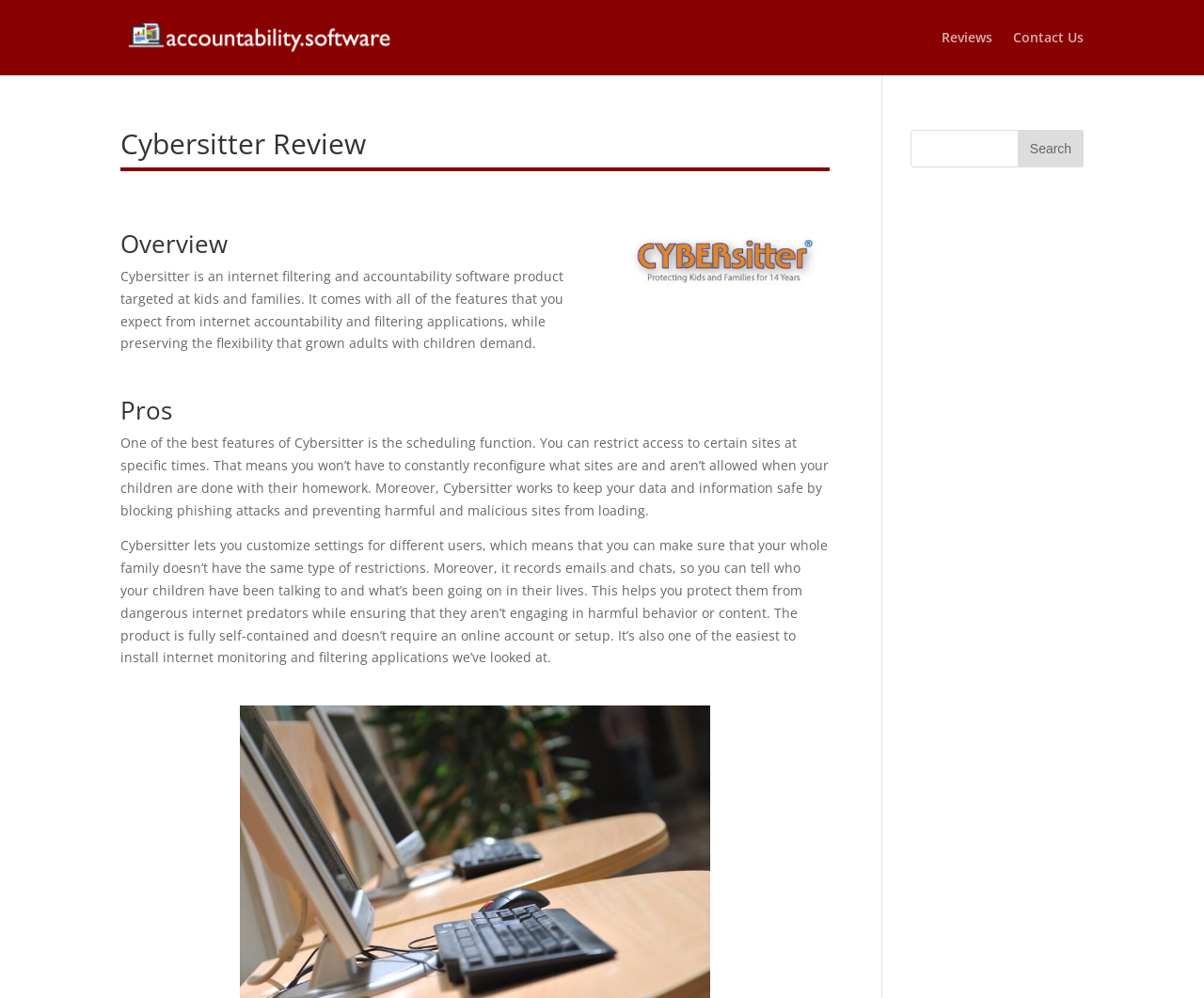Generate an in-depth caption that captures all aspects of the webpage.

The webpage is a review of Cybersitter, an internet filtering and accountability software product. At the top left, there is a link to "Accountability Software Reviews" accompanied by an image with the same name. On the top right, there are two links, "Reviews" and "Contact Us", positioned side by side.

Below the top links, there is a search bar that spans across the top of the page. Underneath the search bar, there is a heading that reads "Cybersitter Review". 

The main content of the page is divided into sections. The first section is an overview of Cybersitter, which includes a heading "Overview" and a paragraph of text that describes the product's features and target audience. To the right of the overview section, there is an image of Cybersitter.

Below the overview section, there is a section with a heading "Pros", which lists the advantages of using Cybersitter. This section includes two paragraphs of text that describe the product's scheduling function, customization options, and safety features.

At the bottom right of the page, there is another search bar with a textbox and a "Search" button.